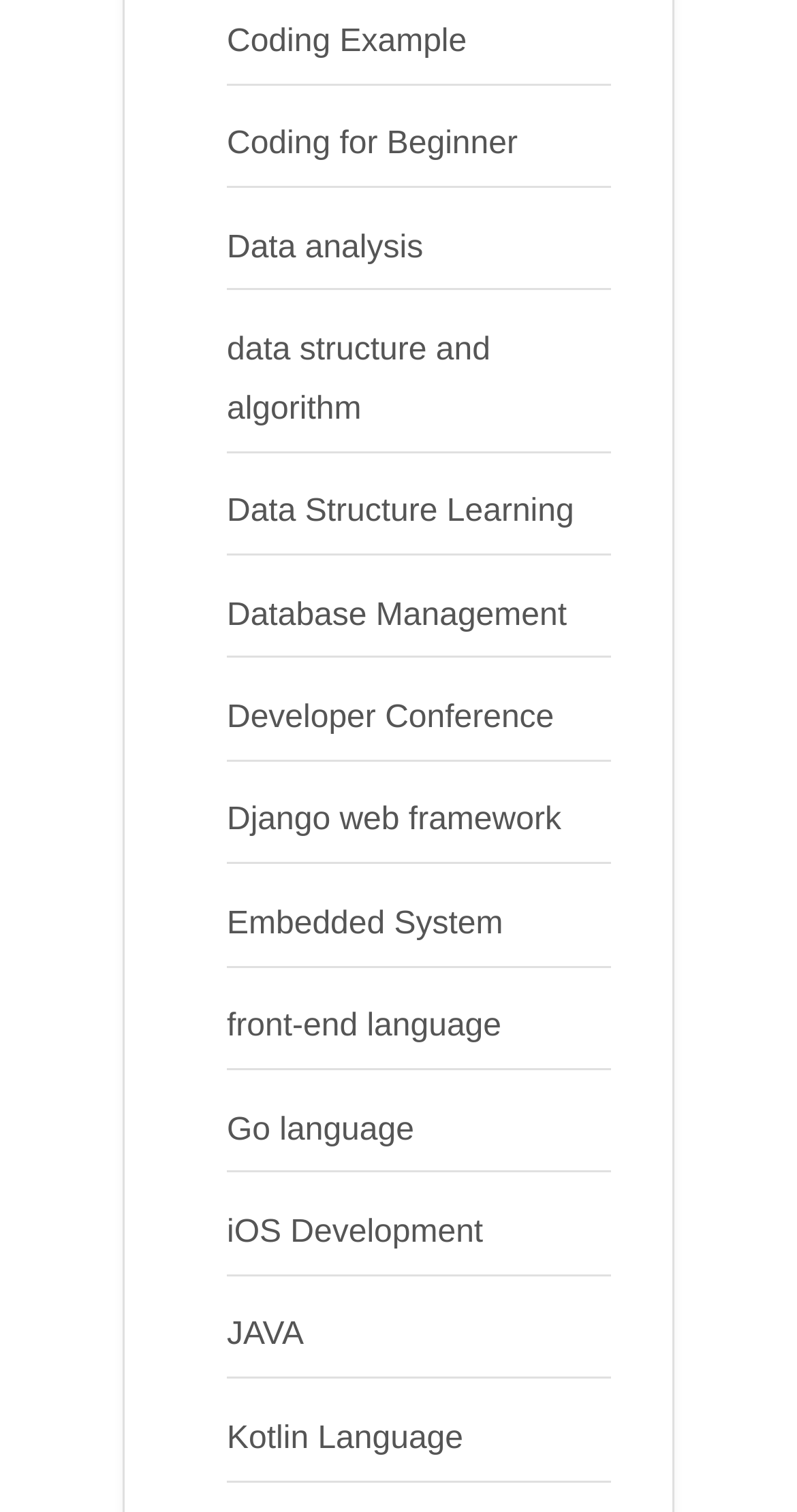What is the purpose of the links on the webpage?
Look at the screenshot and respond with one word or a short phrase.

Learning resources